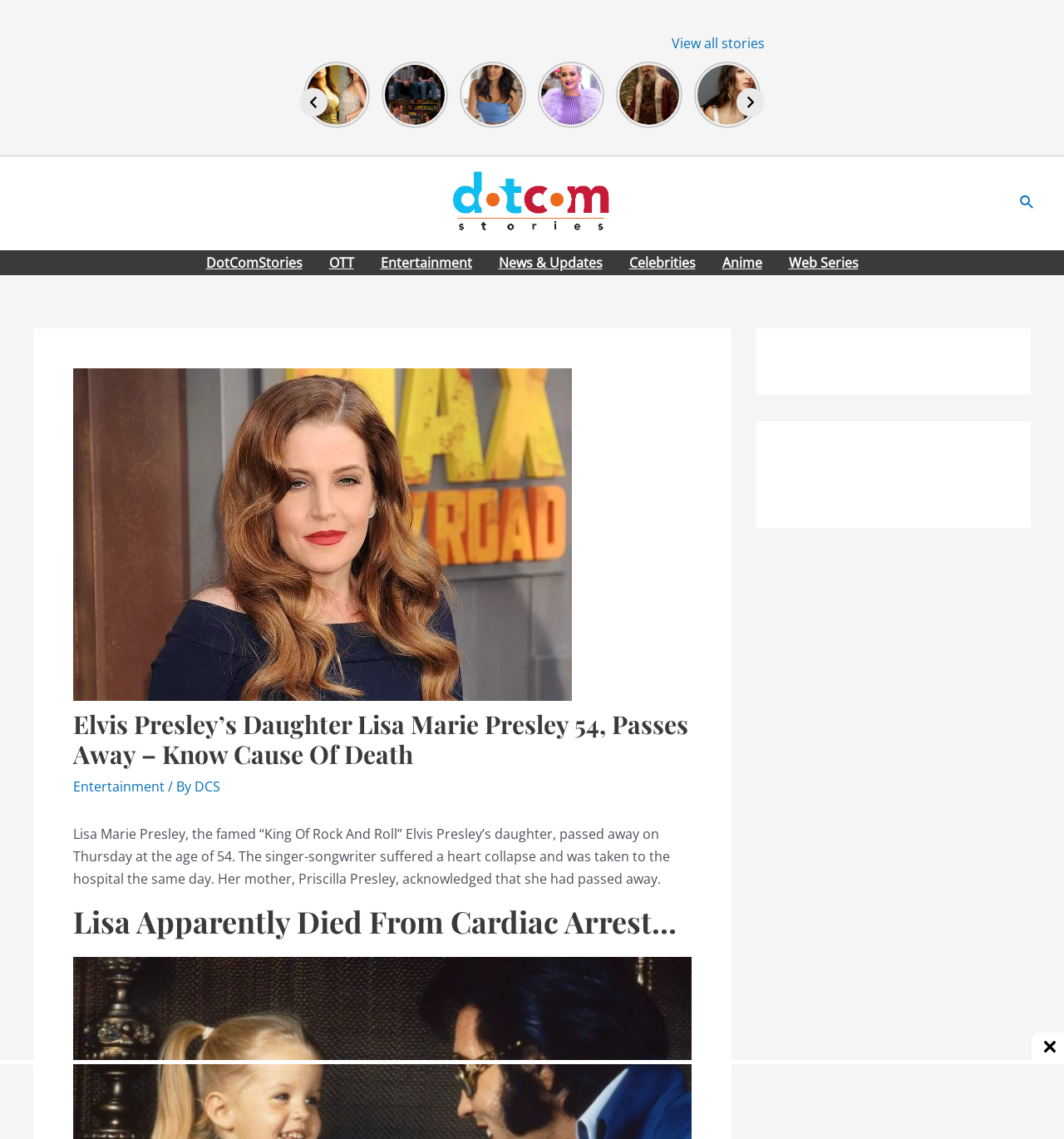Determine the bounding box coordinates for the HTML element mentioned in the following description: "About". The coordinates should be a list of four floats ranging from 0 to 1, represented as [left, top, right, bottom].

None